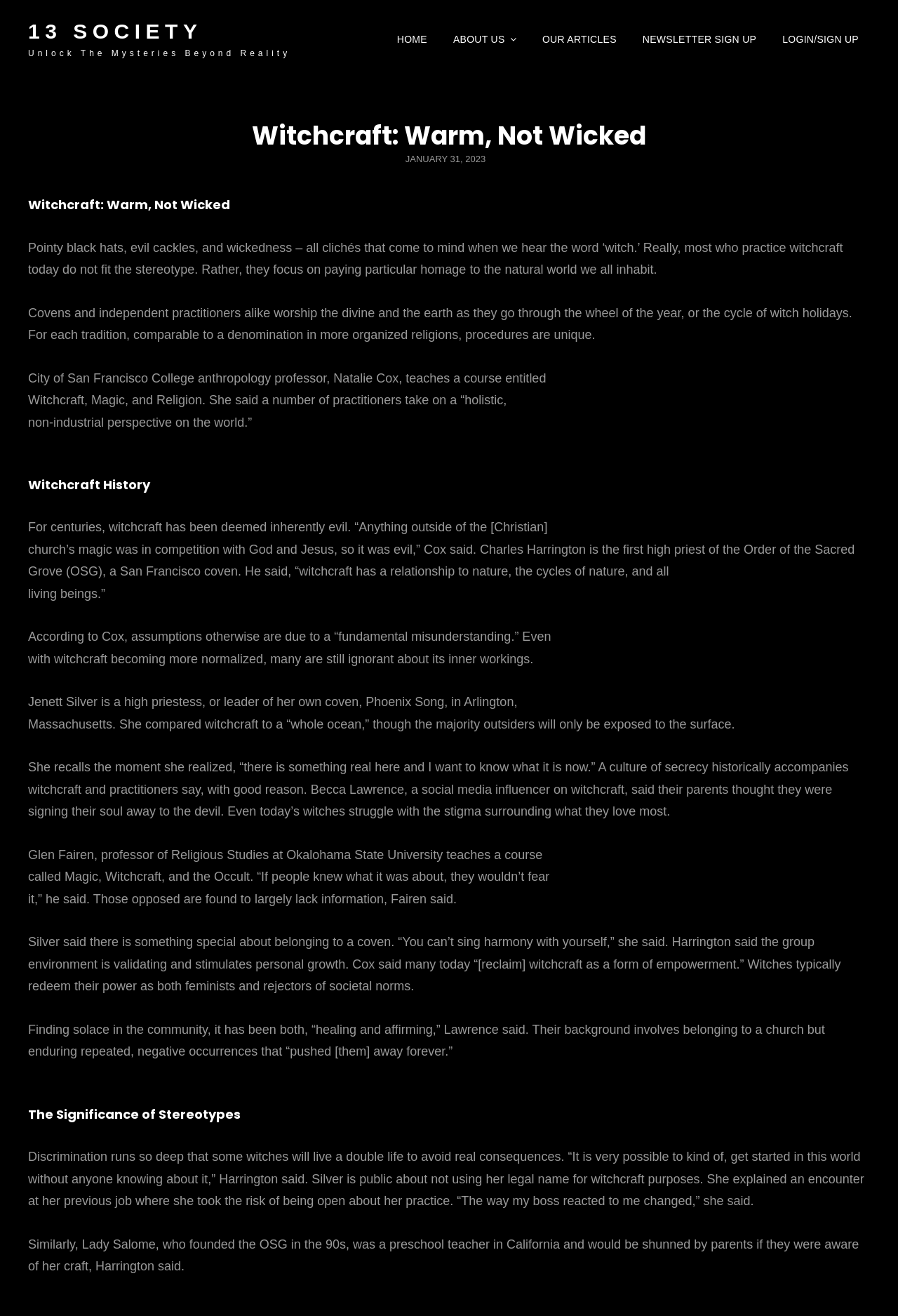Craft a detailed narrative of the webpage's structure and content.

This webpage is about witchcraft, specifically debunking common stereotypes and misconceptions about the practice. At the top, there is a navigation menu with links to "HOME", "ABOUT US", "OUR ARTICLES", "NEWSLETTER SIGN UP", and "LOGIN/SIGN UP". Below the navigation menu, there is a header section with the title "Witchcraft: Warm, Not Wicked" and a subtitle "POSTED ON JANUARY 31, 2023".

The main content of the webpage is divided into sections, each with a heading. The first section introduces the topic of witchcraft, explaining that most practitioners do not fit the common stereotypes of pointy black hats and evil cackles. Instead, they focus on paying homage to the natural world and the earth.

The next section, "Witchcraft History", discusses how witchcraft has been deemed inherently evil for centuries, but this perception is due to a fundamental misunderstanding. A professor of anthropology, Natalie Cox, is quoted as saying that witchcraft has a relationship with nature and all living beings.

The following sections feature quotes from various practitioners of witchcraft, including a high priest of a San Francisco coven, a high priestess of a coven in Massachusetts, and a social media influencer on witchcraft. They share their experiences and perspectives on the practice, including the stigma and secrecy that often accompany it.

The final section, "The Significance of Stereotypes", discusses how discrimination against witches can be so deep-seated that some practitioners live a double life to avoid real consequences. The section includes stories of witches who have faced negative reactions from others when they have been open about their practice.

Throughout the webpage, there are no images, but the text is organized into clear sections with headings, making it easy to follow and understand.